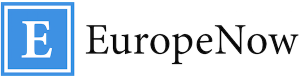Refer to the image and answer the question with as much detail as possible: What is the focus of EuropeNow?

The logo of EuropeNow signifies the organization's focus on European studies and scholarship, serving as a prominent and recognizable symbol for its various academic contributions, including insights into European education, research, and critical discussions.